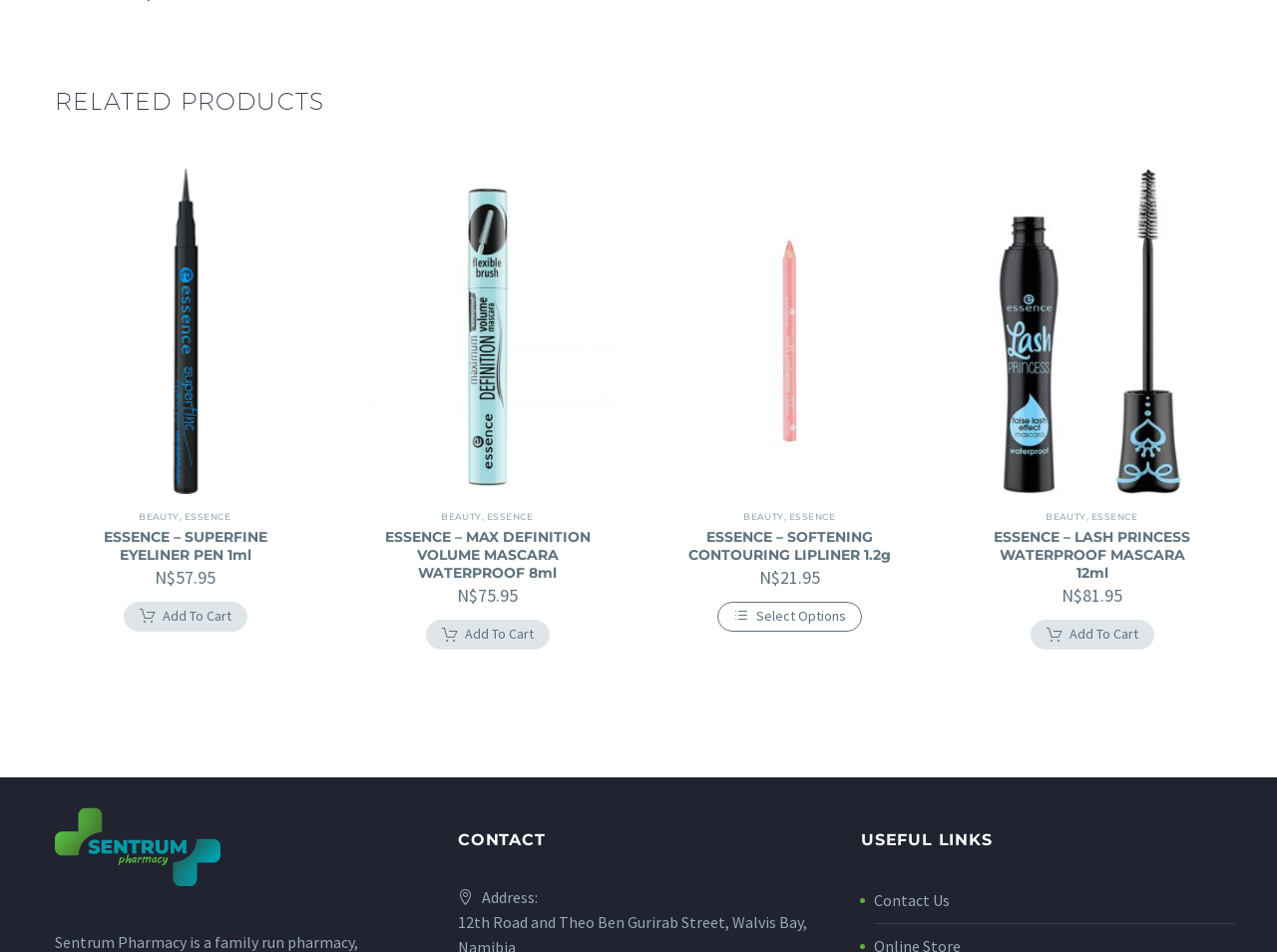Please identify the bounding box coordinates for the region that you need to click to follow this instruction: "View product details of ESSENCE – LASH PRINCESS WATERPROOF MASCARA 12ml".

[0.778, 0.554, 0.932, 0.611]